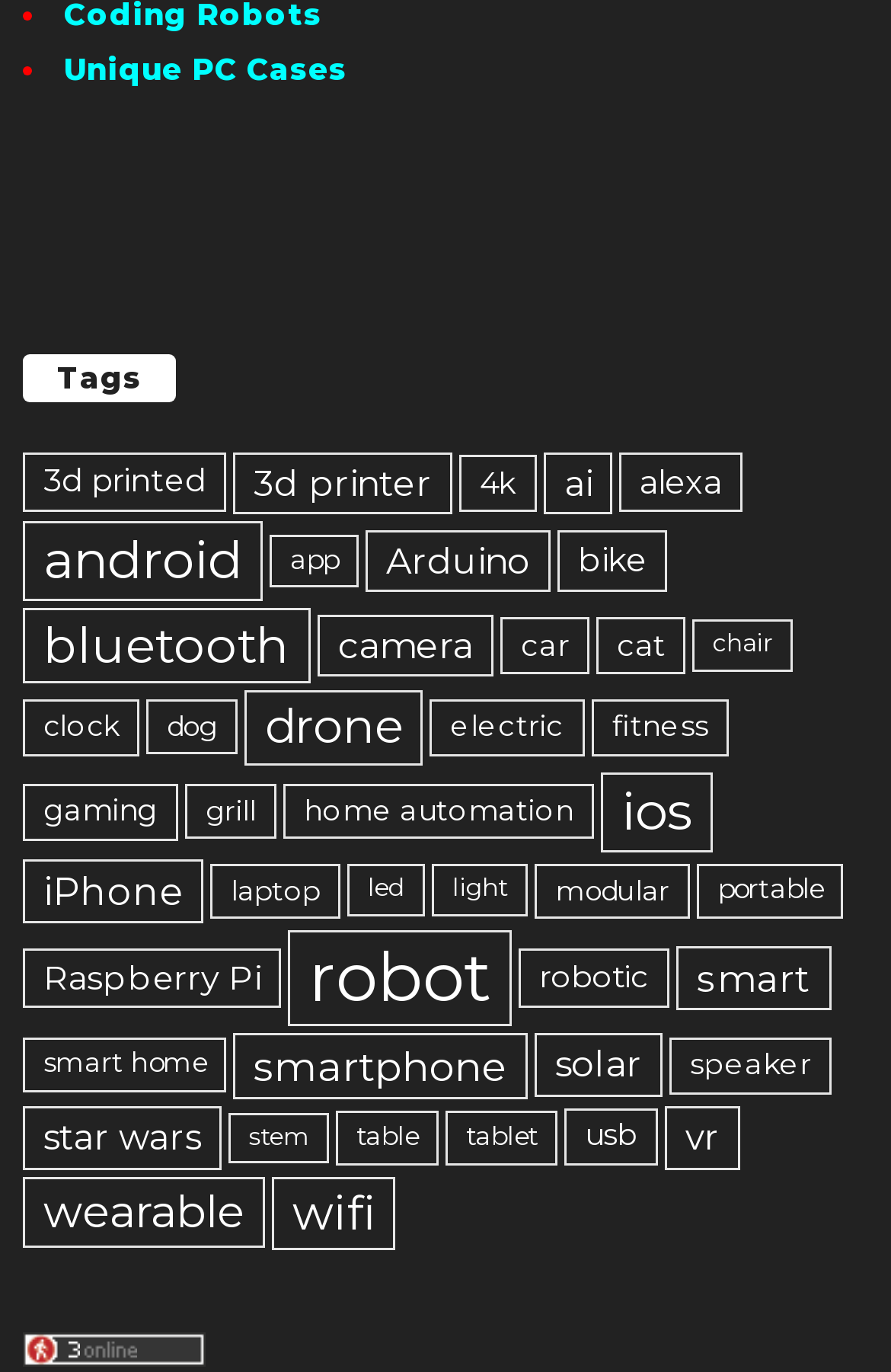Look at the image and write a detailed answer to the question: 
What is the most popular item category on this webpage?

I looked at the number of items in each category and found that 'robot' has the most items, with 2,662 items listed.